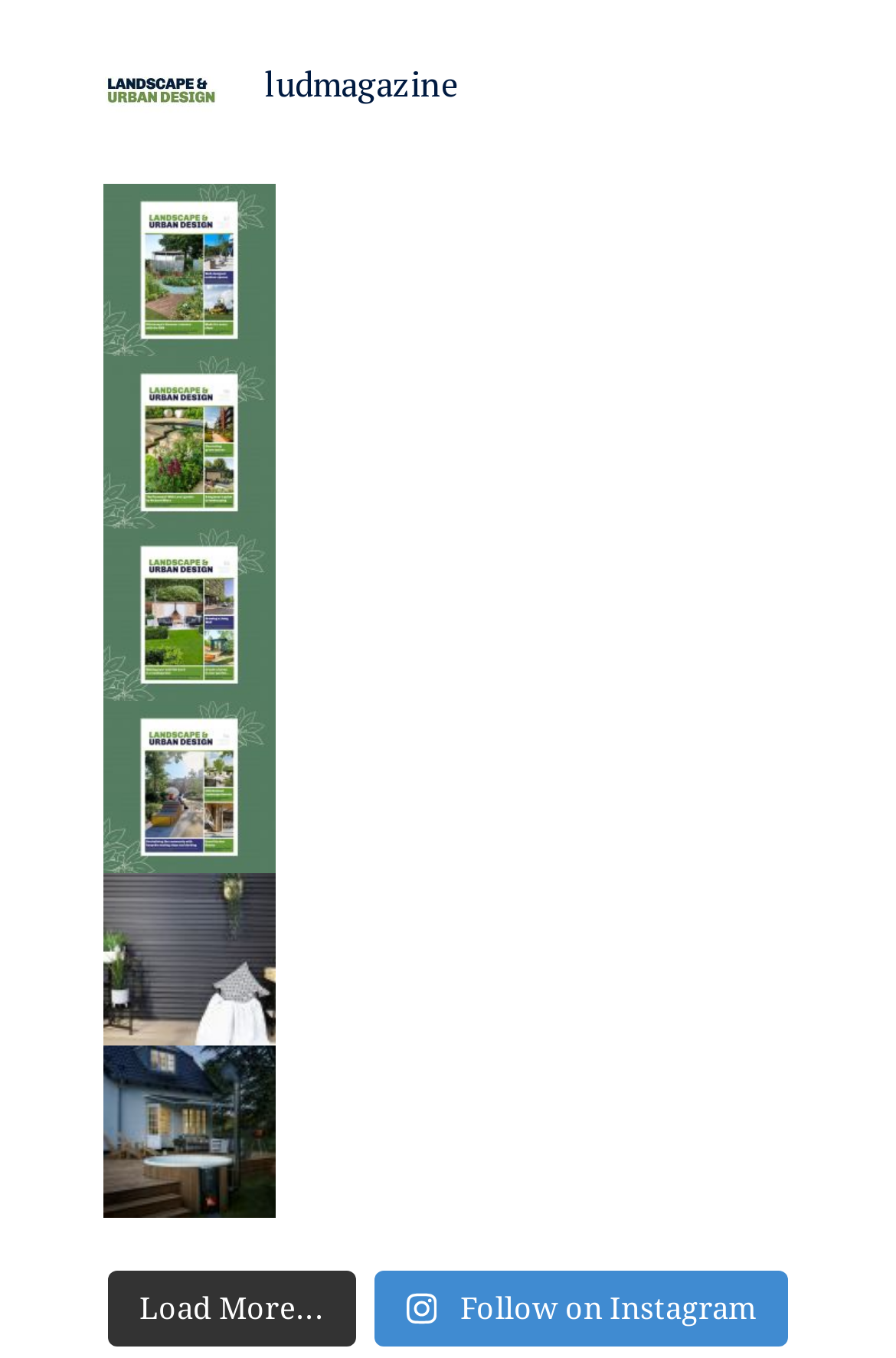Locate the bounding box for the described UI element: "ludmagazine". Ensure the coordinates are four float numbers between 0 and 1, formatted as [left, top, right, bottom].

[0.115, 0.02, 0.885, 0.105]